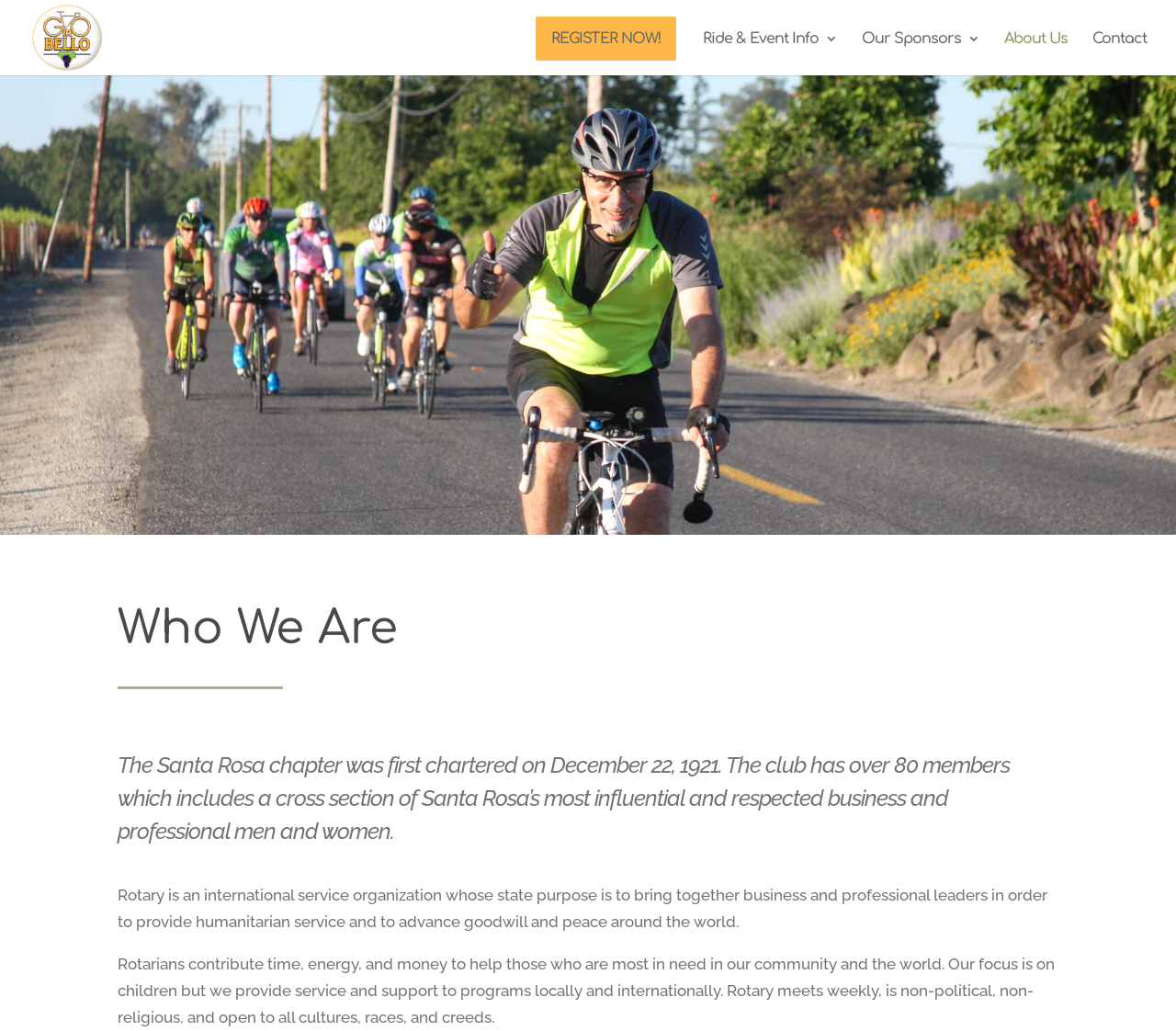What is the focus of Rotary's service?
Refer to the image and provide a detailed answer to the question.

The focus of Rotary's service can be found in the paragraph that starts with 'Rotarians contribute time, energy, and money...'. It states that the focus of Rotary's service is on children, but they also provide service and support to programs locally and internationally.